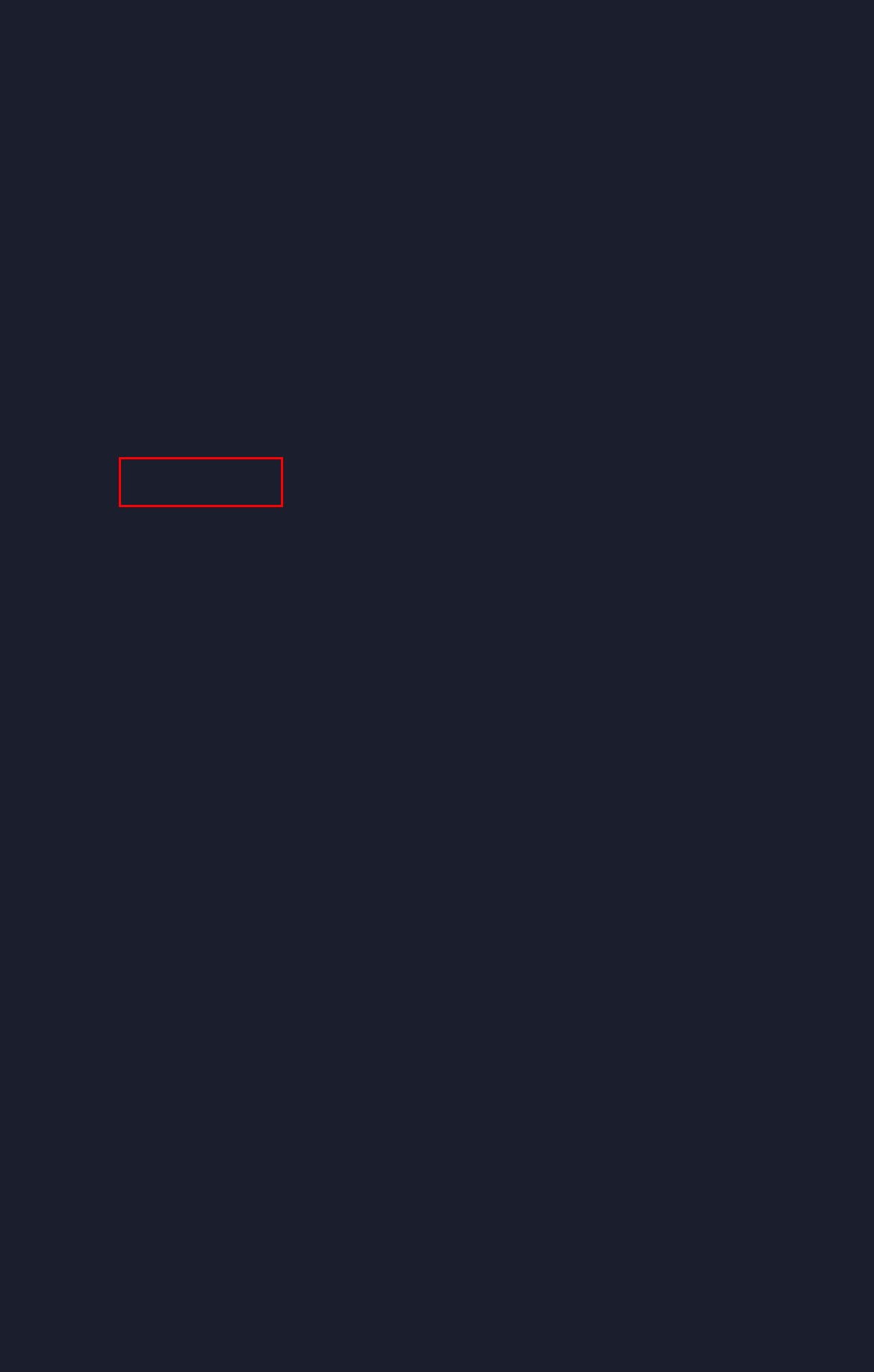You are provided with a screenshot of a webpage where a red rectangle bounding box surrounds an element. Choose the description that best matches the new webpage after clicking the element in the red bounding box. Here are the choices:
A. Newsletter #17:  A rough cut and a path to completion – The Hands that Feed Us
B. Follow – The Hands that Feed Us
C. Newsletter #13:  What is “The Farming Lifestyle” anyway? – The Hands that Feed Us
D. The Plan – The Hands that Feed Us
E. Newsletter #16:  The Hands that Feed Us has an assembly cut – The Hands that Feed Us
F. Newsletters – The Hands that Feed Us
G. The Hands that Feed Us:  Amara Farm – The Hands that Feed Us
H. Team – The Hands that Feed Us

G